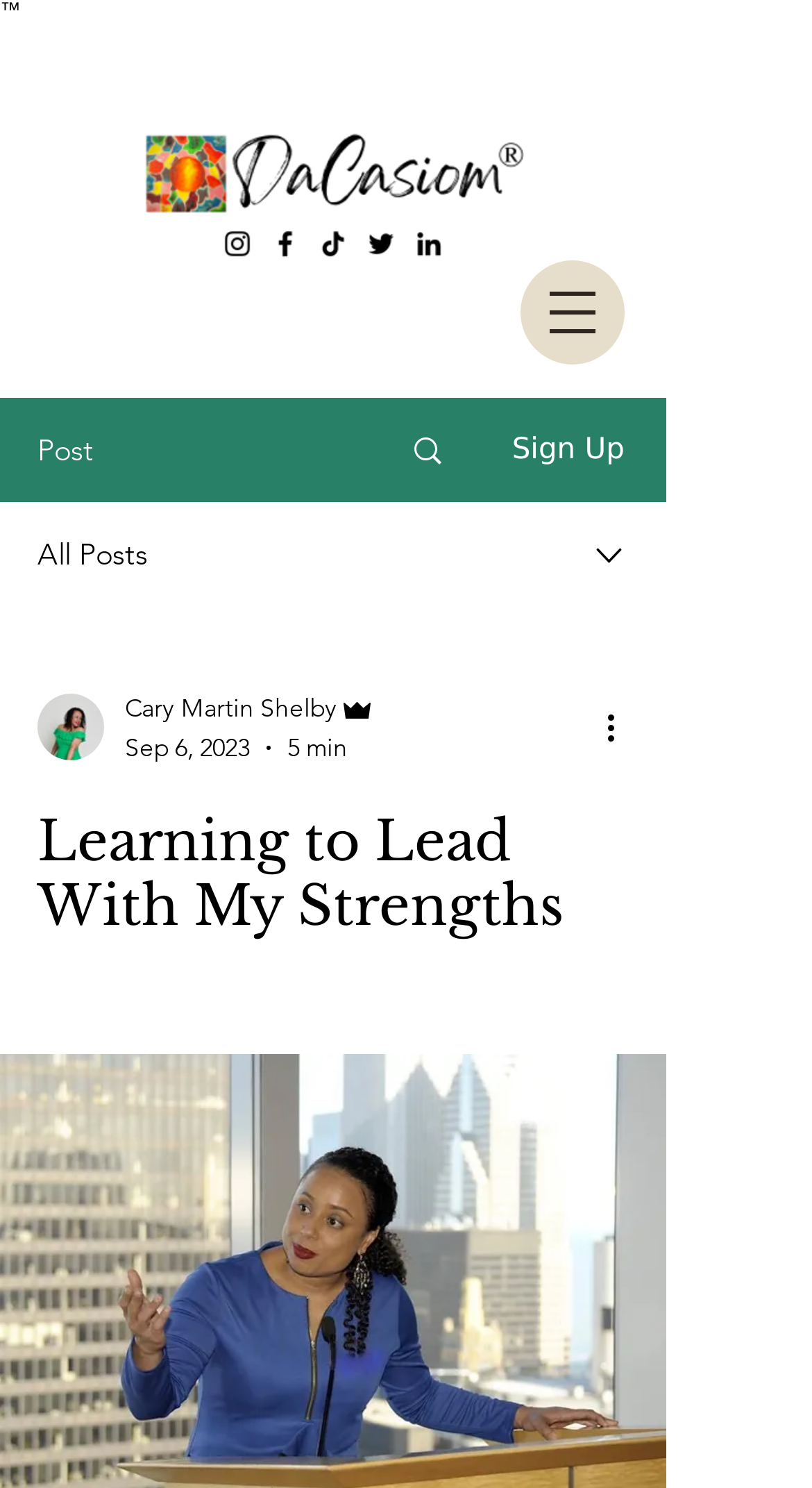Please identify the bounding box coordinates of the element's region that should be clicked to execute the following instruction: "Sign Up". The bounding box coordinates must be four float numbers between 0 and 1, i.e., [left, top, right, bottom].

[0.63, 0.291, 0.769, 0.314]